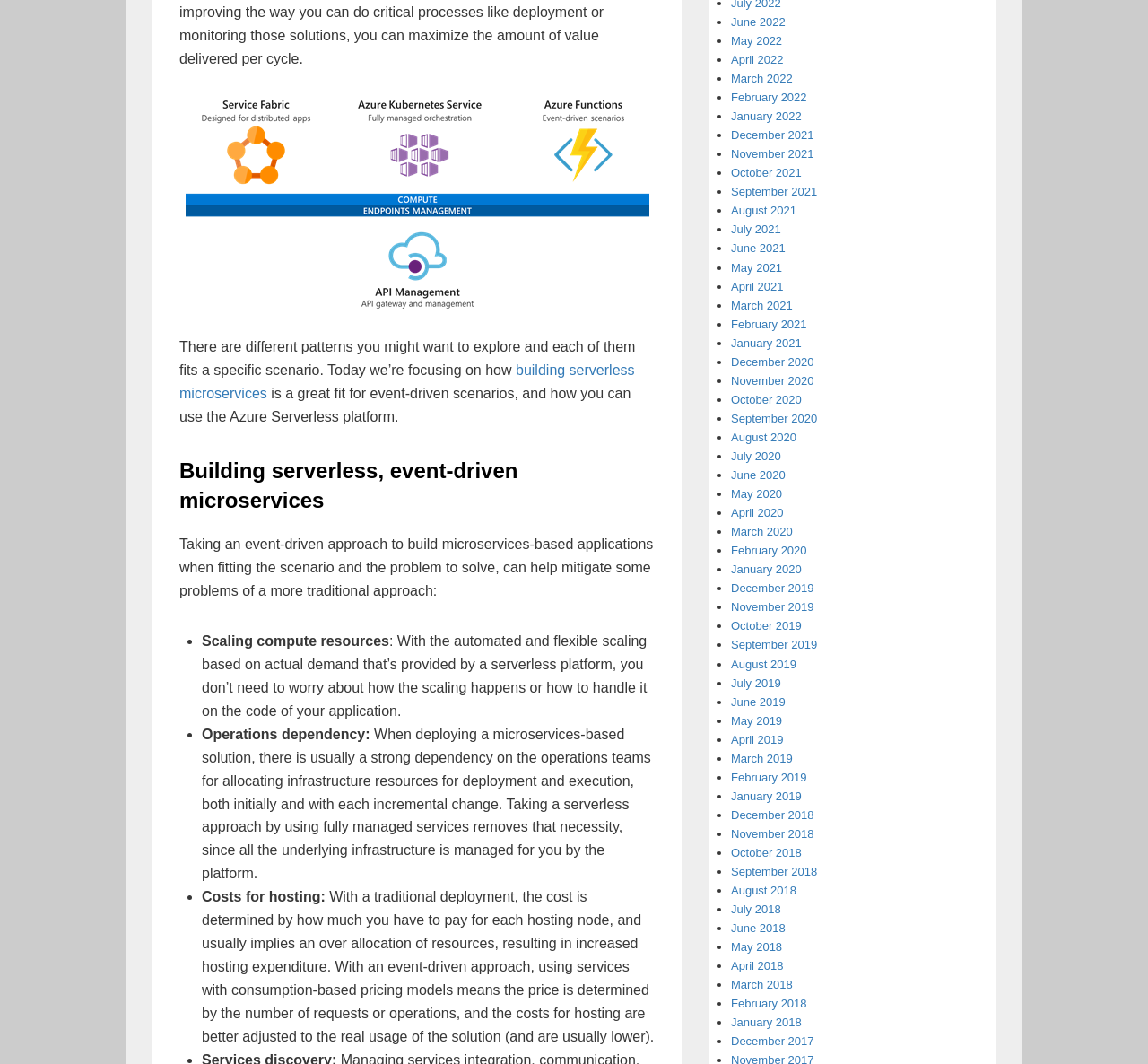Respond to the question below with a concise word or phrase:
What is the pricing model of a serverless platform?

Consumption-based